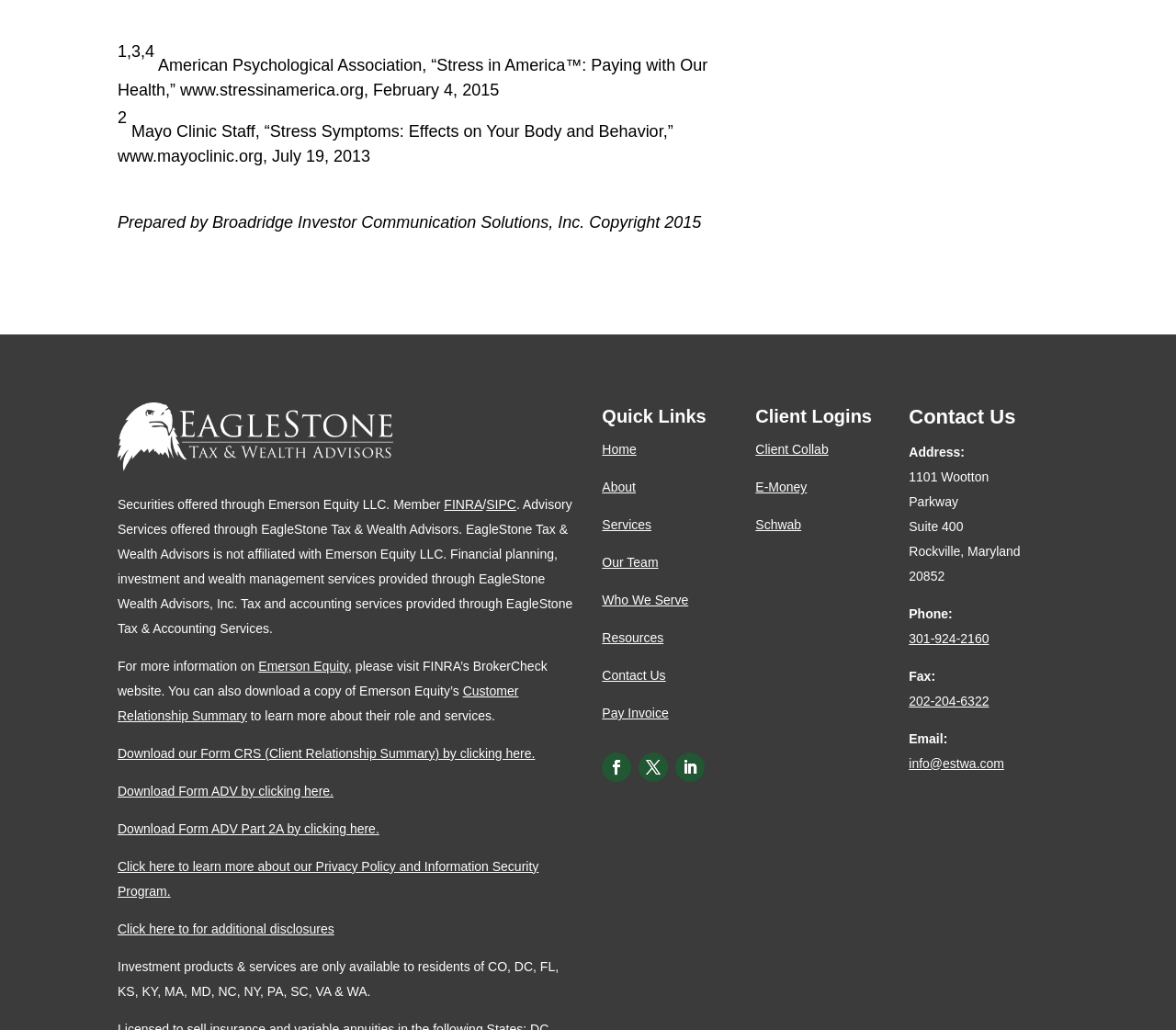Show the bounding box coordinates for the element that needs to be clicked to execute the following instruction: "Download the Customer Relationship Summary". Provide the coordinates in the form of four float numbers between 0 and 1, i.e., [left, top, right, bottom].

[0.1, 0.663, 0.441, 0.702]